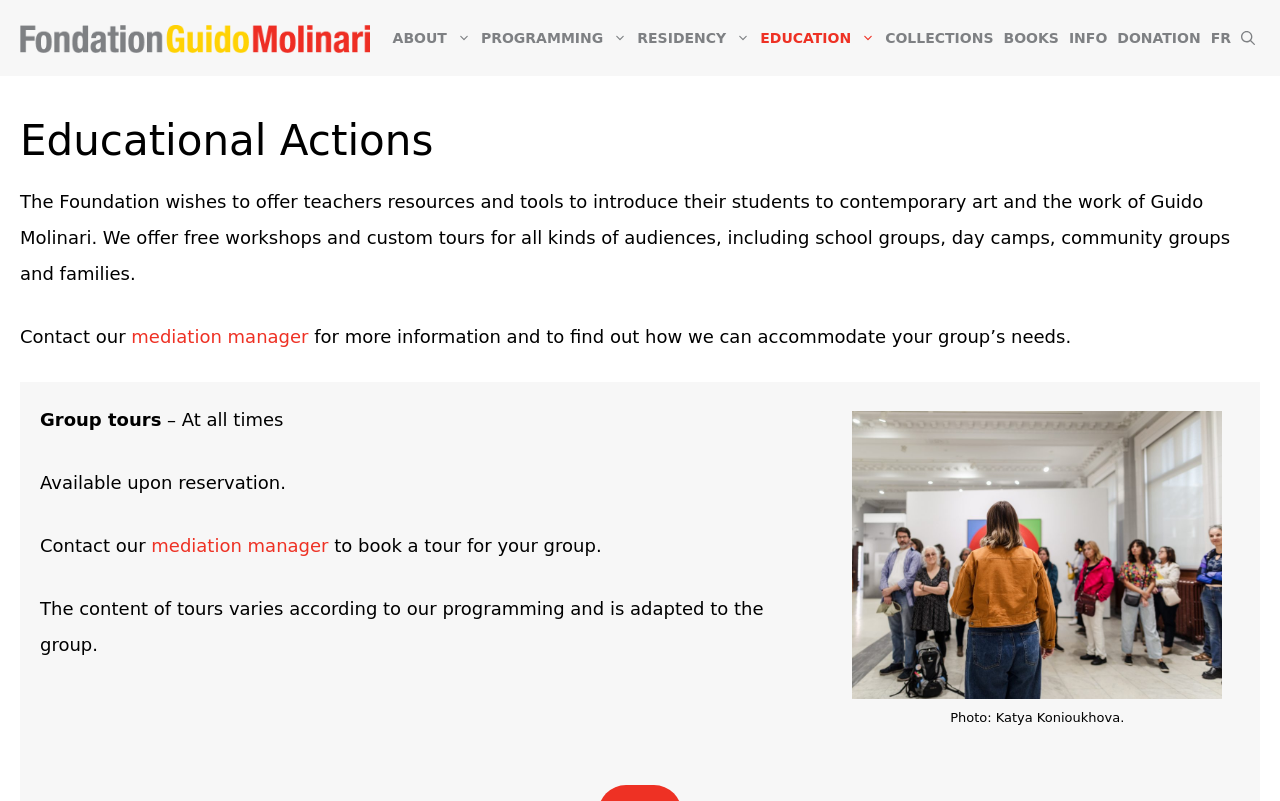What types of groups can participate in custom tours?
Provide a detailed answer to the question, using the image to inform your response.

According to the webpage, the Guido Molinari Foundation offers custom tours for all kinds of audiences, including school groups, day camps, community groups, and families, as mentioned in the main text.